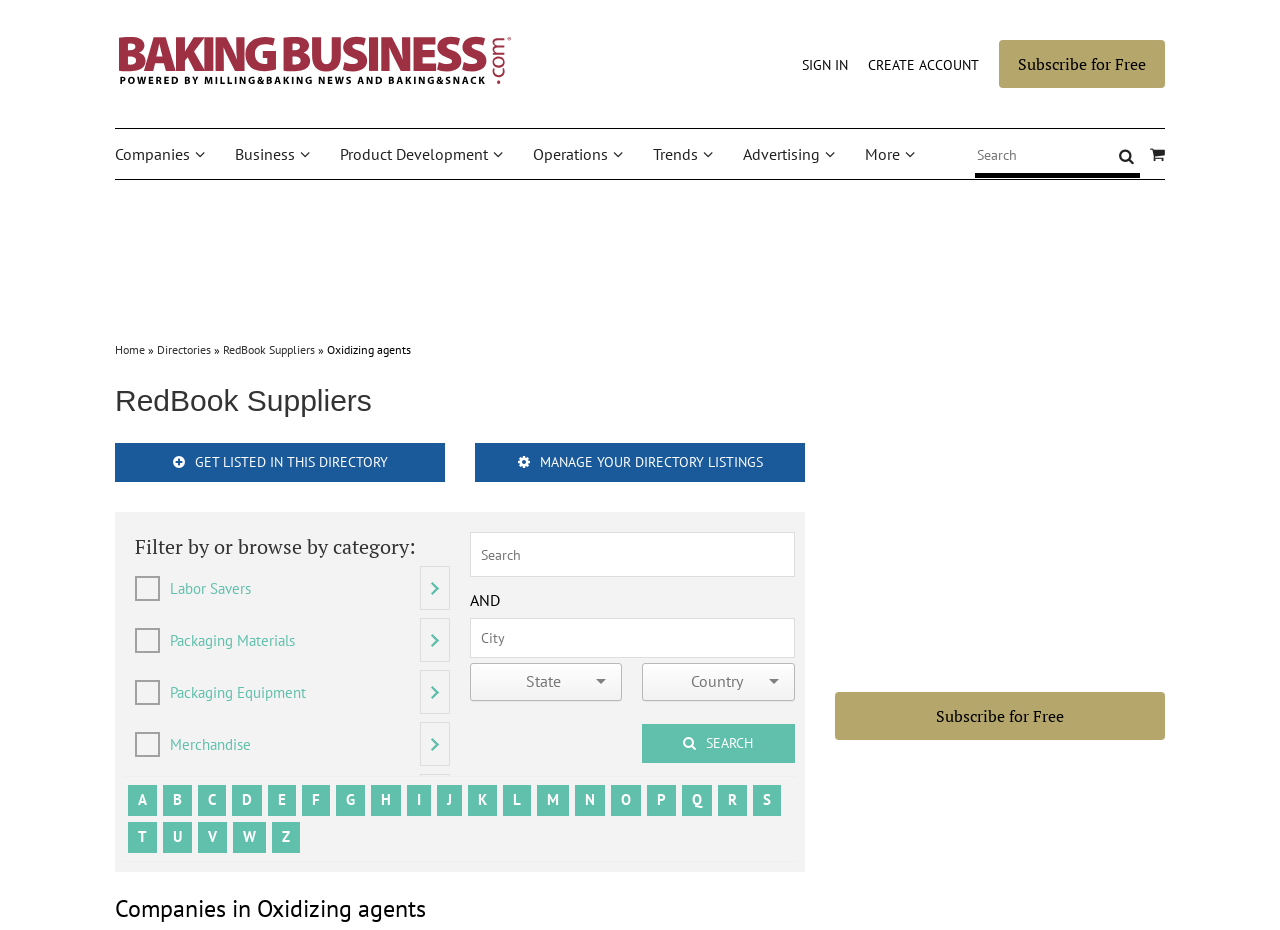Bounding box coordinates are specified in the format (top-left x, top-left y, bottom-right x, bottom-right y). All values are floating point numbers bounded between 0 and 1. Please provide the bounding box coordinate of the region this sentence describes: Get Listed in this Directory

[0.09, 0.476, 0.348, 0.518]